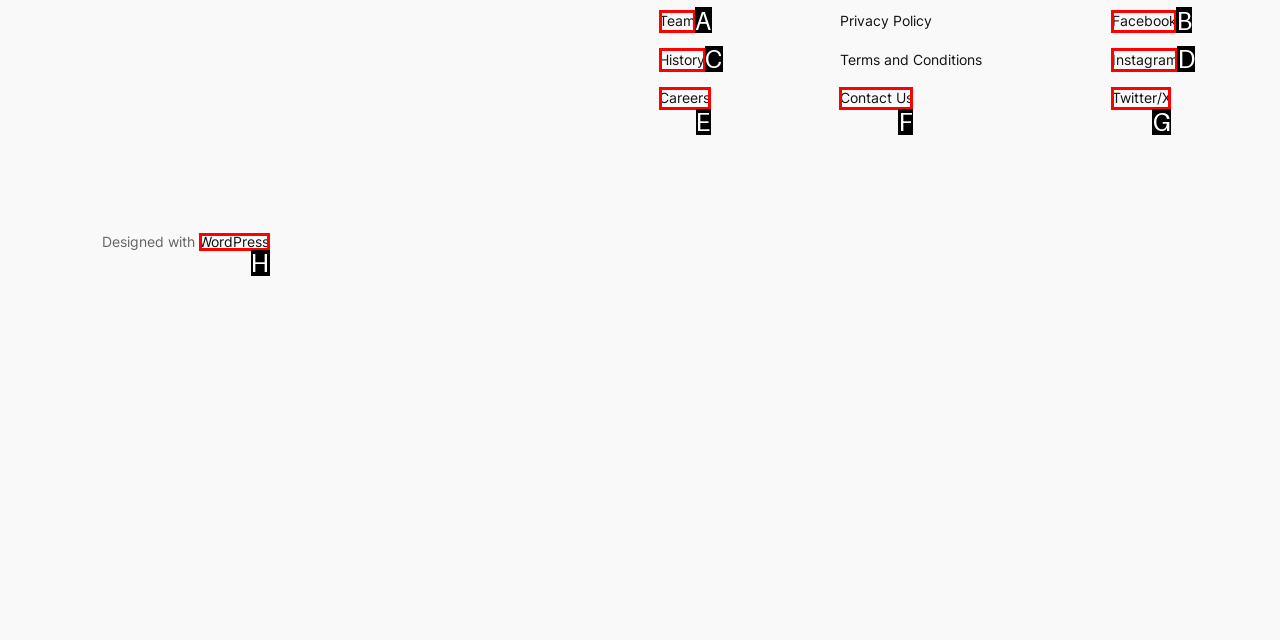Find the HTML element that matches the description: WordPress. Answer using the letter of the best match from the available choices.

H